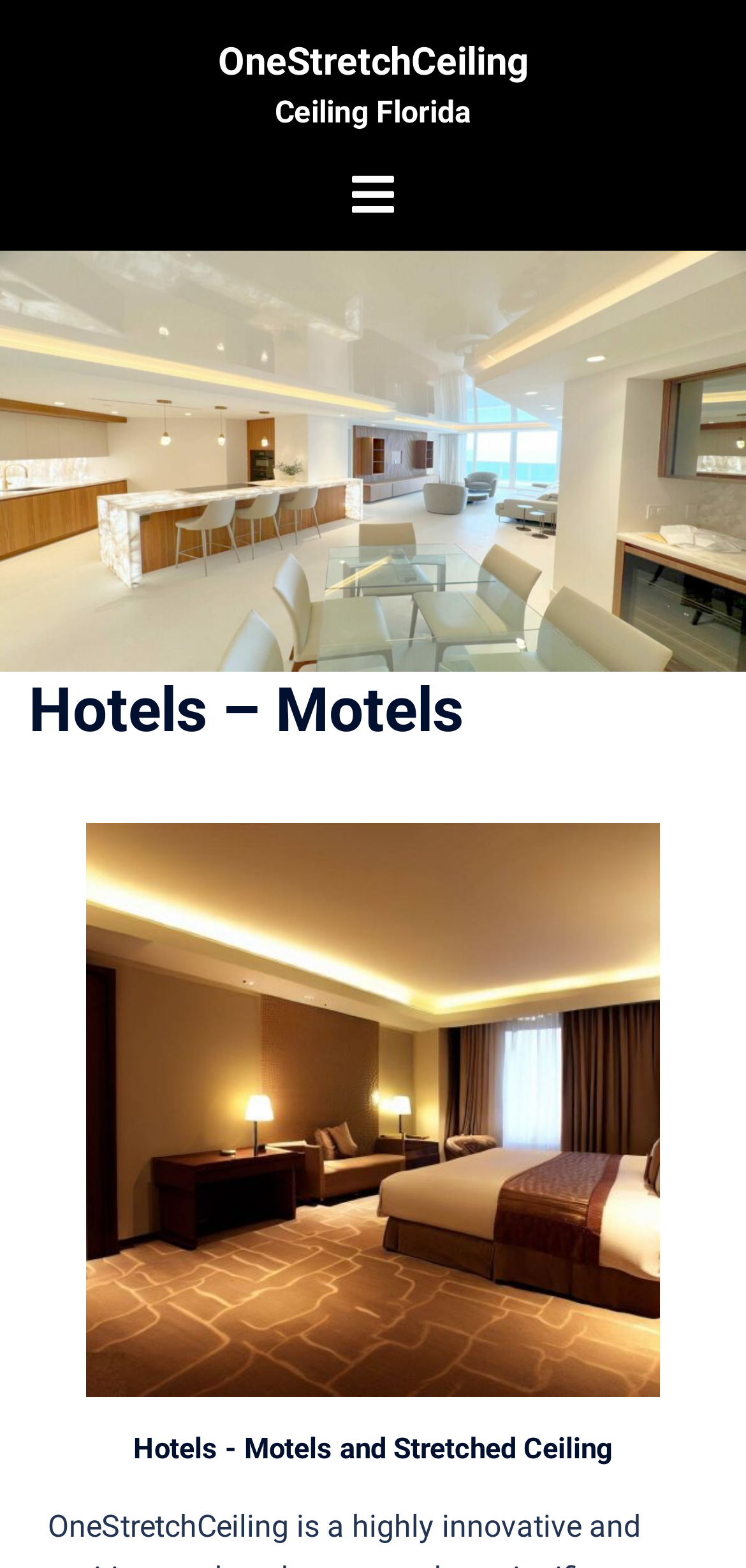Given the content of the image, can you provide a detailed answer to the question?
What is the topic related to the stretched ceiling?

Based on the meta description, I inferred that the topic related to the stretched ceiling is interior design, as it mentions 'interior design style'.